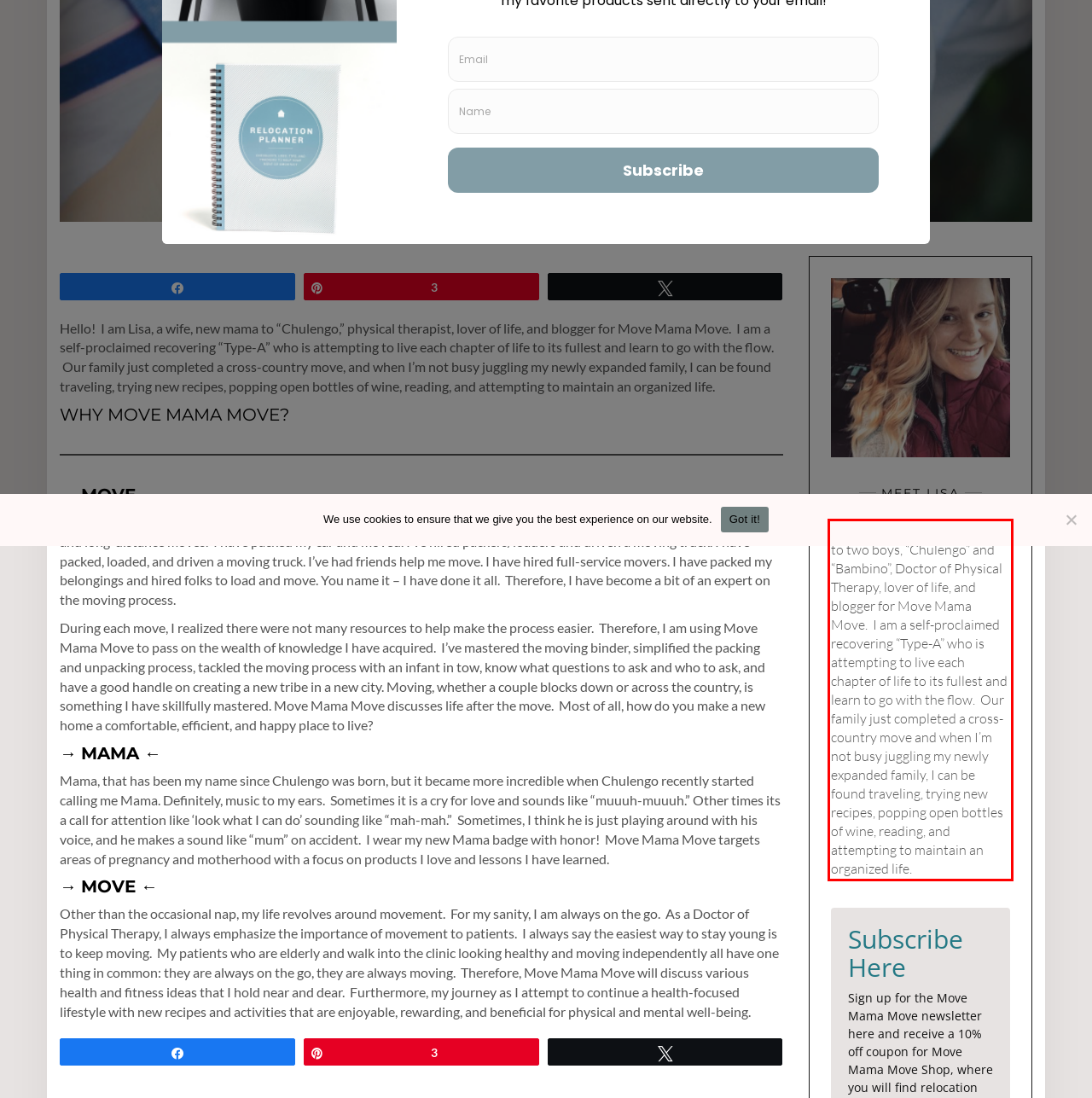Please extract the text content within the red bounding box on the webpage screenshot using OCR.

Hello! I am Lisa, a wife, mama to two boys, “Chulengo” and “Bambino”, Doctor of Physical Therapy, lover of life, and blogger for Move Mama Move. I am a self-proclaimed recovering “Type-A” who is attempting to live each chapter of life to its fullest and learn to go with the flow. Our family just completed a cross-country move and when I’m not busy juggling my newly expanded family, I can be found traveling, trying new recipes, popping open bottles of wine, reading, and attempting to maintain an organized life.